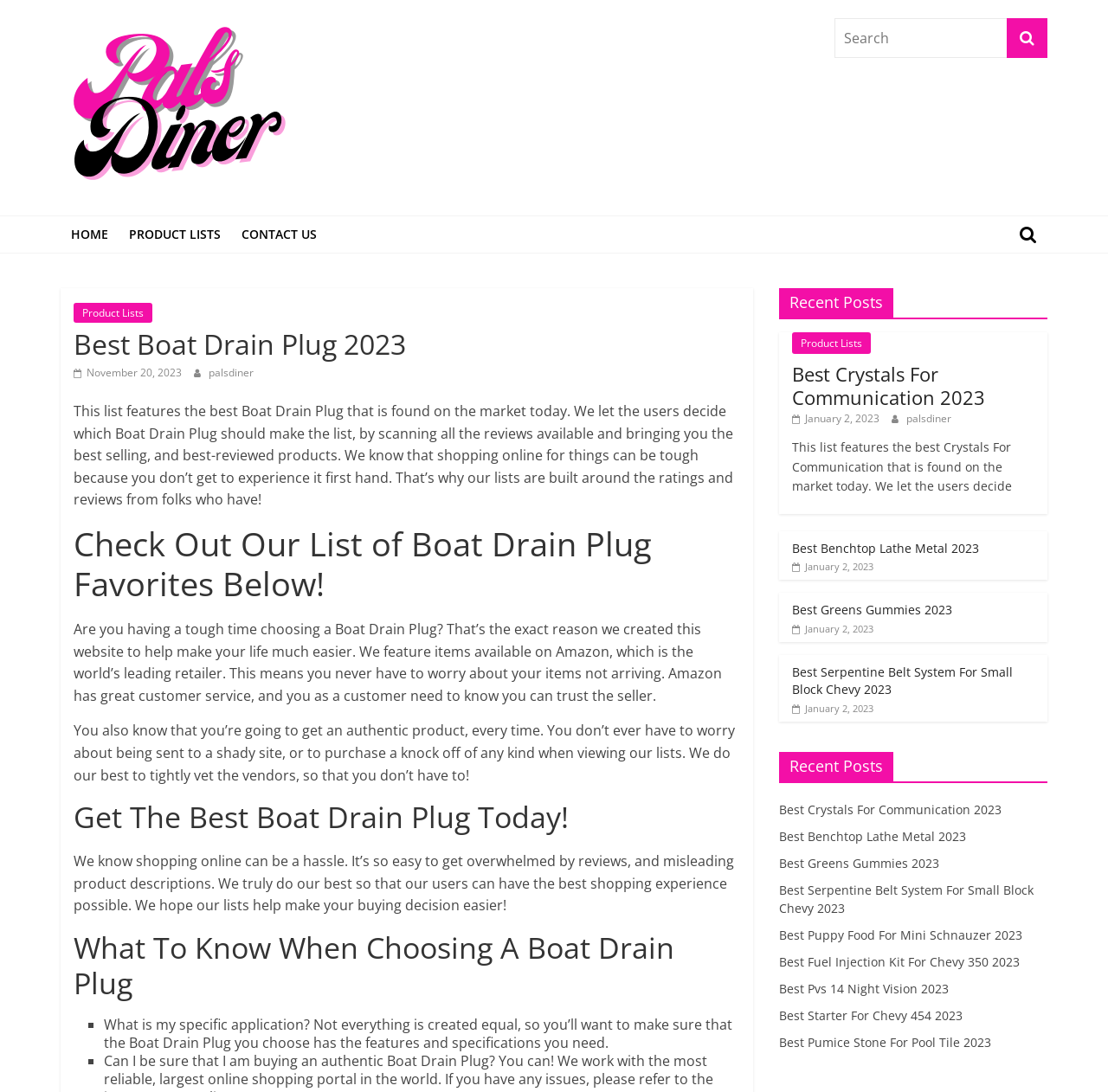Provide the bounding box coordinates of the HTML element described as: "Home". The bounding box coordinates should be four float numbers between 0 and 1, i.e., [left, top, right, bottom].

[0.055, 0.198, 0.107, 0.232]